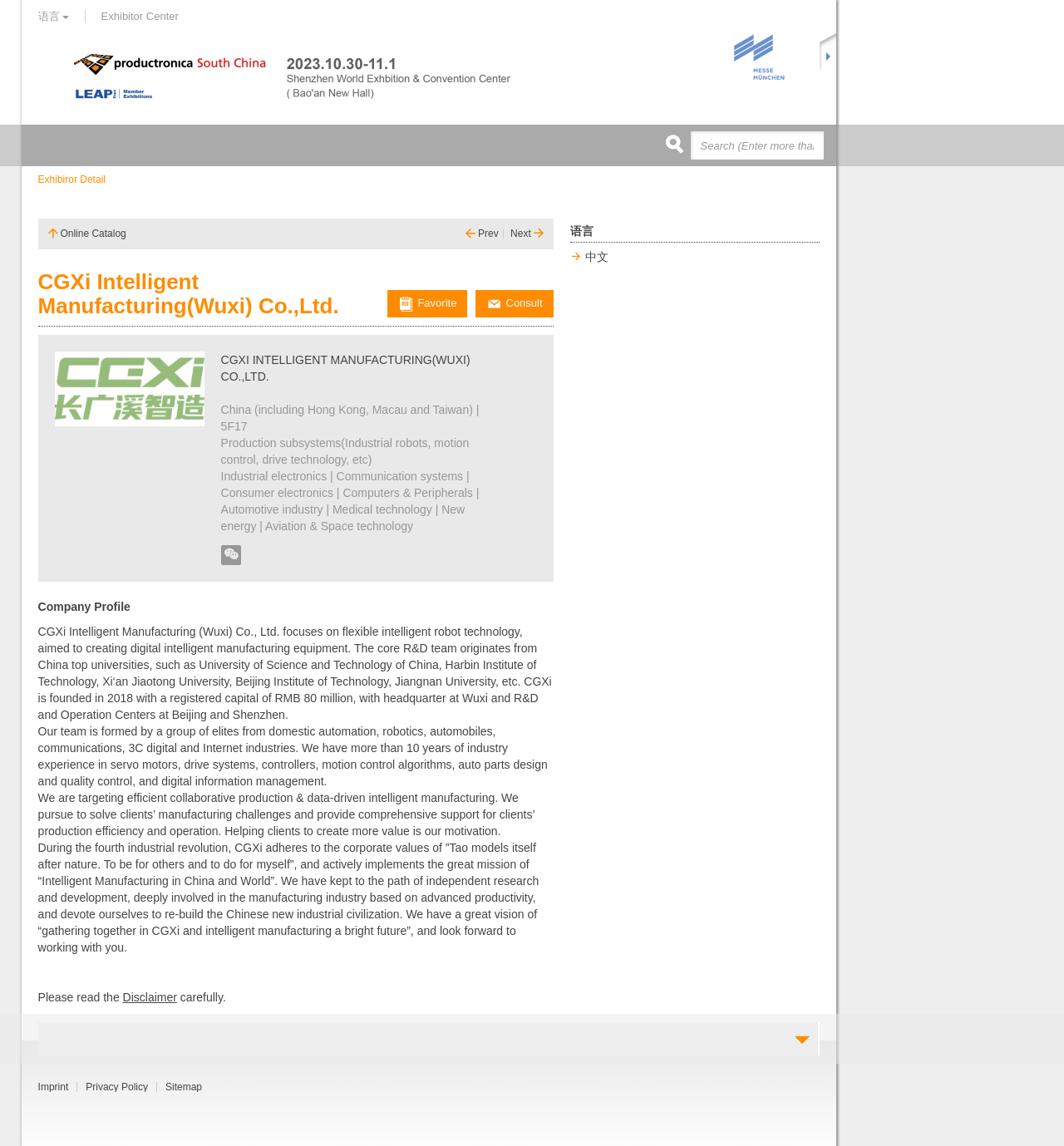Create a detailed summary of the webpage's content and design.

This webpage is about productronica China, a leading platform for innovative electronics manufacturing. At the top left corner, there is a language selection button labeled "语言" and a link to the "Exhibitor Center". Next to the language button, there is a logo image with a search button and a search textbox on its right side.

Below the logo, there is a section with a heading "Exhibitor Detail" and a link to an online catalog. This section also contains navigation links to previous and next pages. 

On the left side, there is a table layout with a heading "CGXi Intelligent Manufacturing(Wuxi) Co.,Ltd." and links to favorite and consult the company. Below the heading, there is a company logo image and several paragraphs of text describing the company's profile, including its focus on flexible intelligent robot technology, its core R&D team, and its mission.

On the right side, there are several links to different sections, including "Imprint", "Privacy Policy", and "Sitemap" at the bottom. At the top right corner, there are links to "MM-SH", "News", and "Contact".

The webpage also has a disclaimer section at the bottom with a link to the disclaimer page.